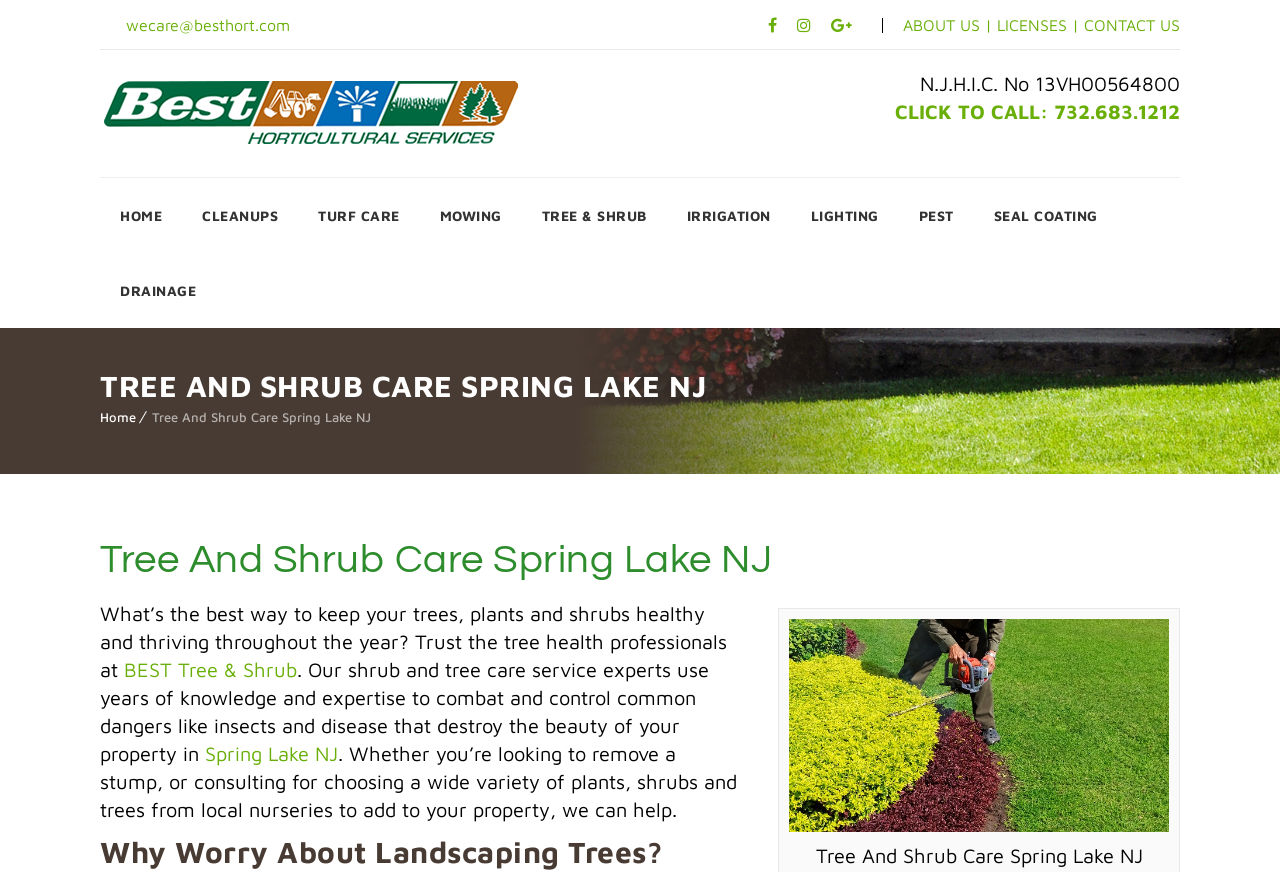What is the phone number to call for services?
Using the details from the image, give an elaborate explanation to answer the question.

I found the phone number by looking at the link element with the text 'CLICK TO CALL: 732.683.1212' which is located at the top of the webpage.